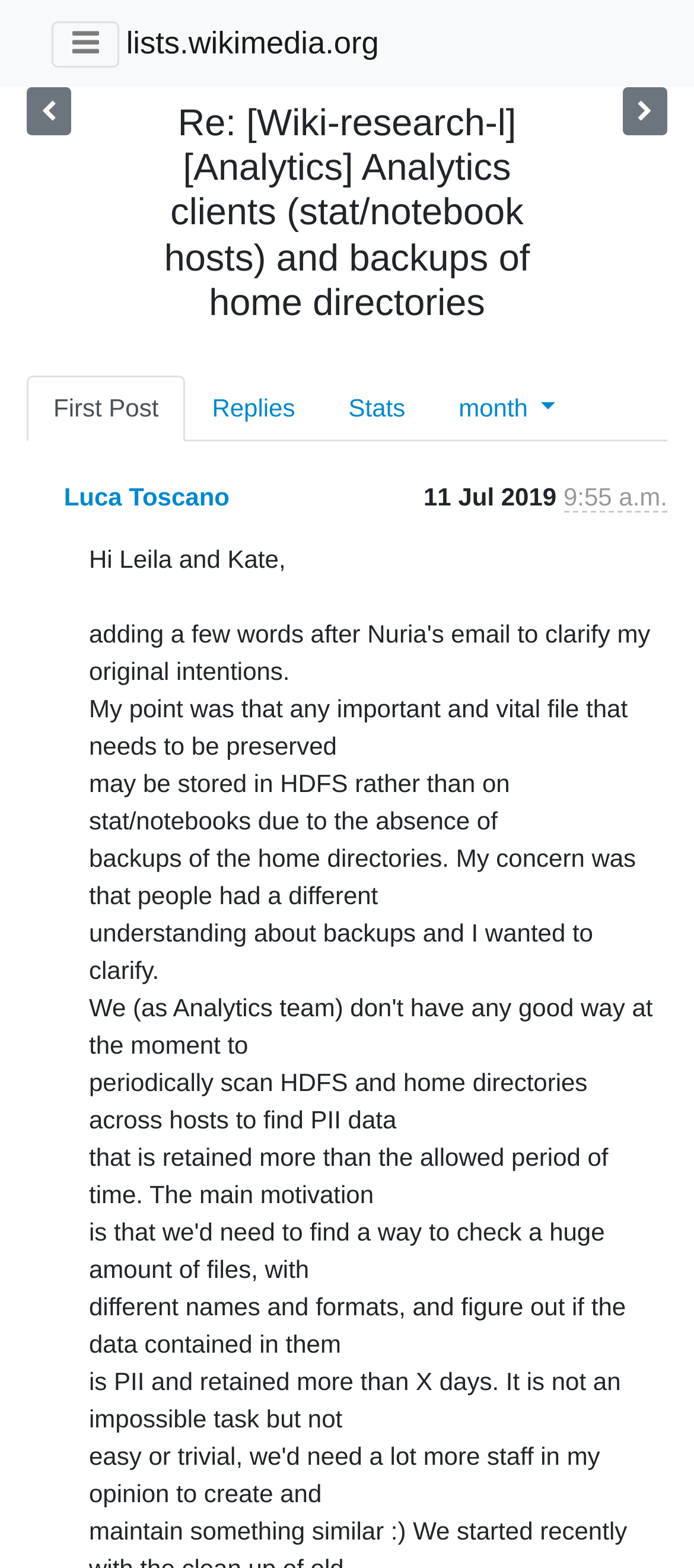What are the available options?
Refer to the image and provide a detailed answer to the question.

I found the available options by looking at the links above the table layout, which are 'First Post', 'Replies', 'Stats', and 'month', these are likely the available options for the email thread.